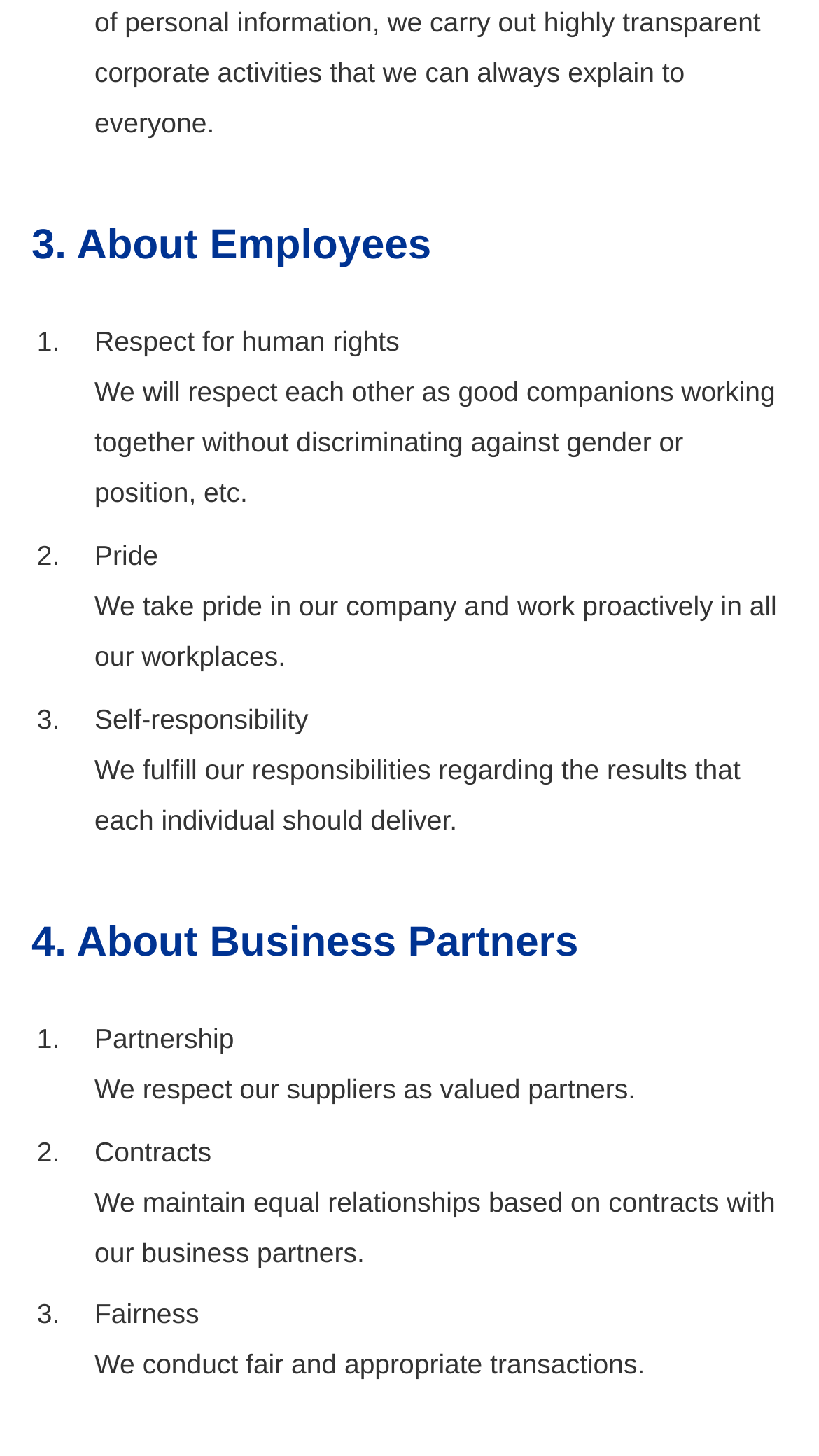Please reply with a single word or brief phrase to the question: 
What is the first value mentioned in the 'About Employees' section?

Respect for human rights